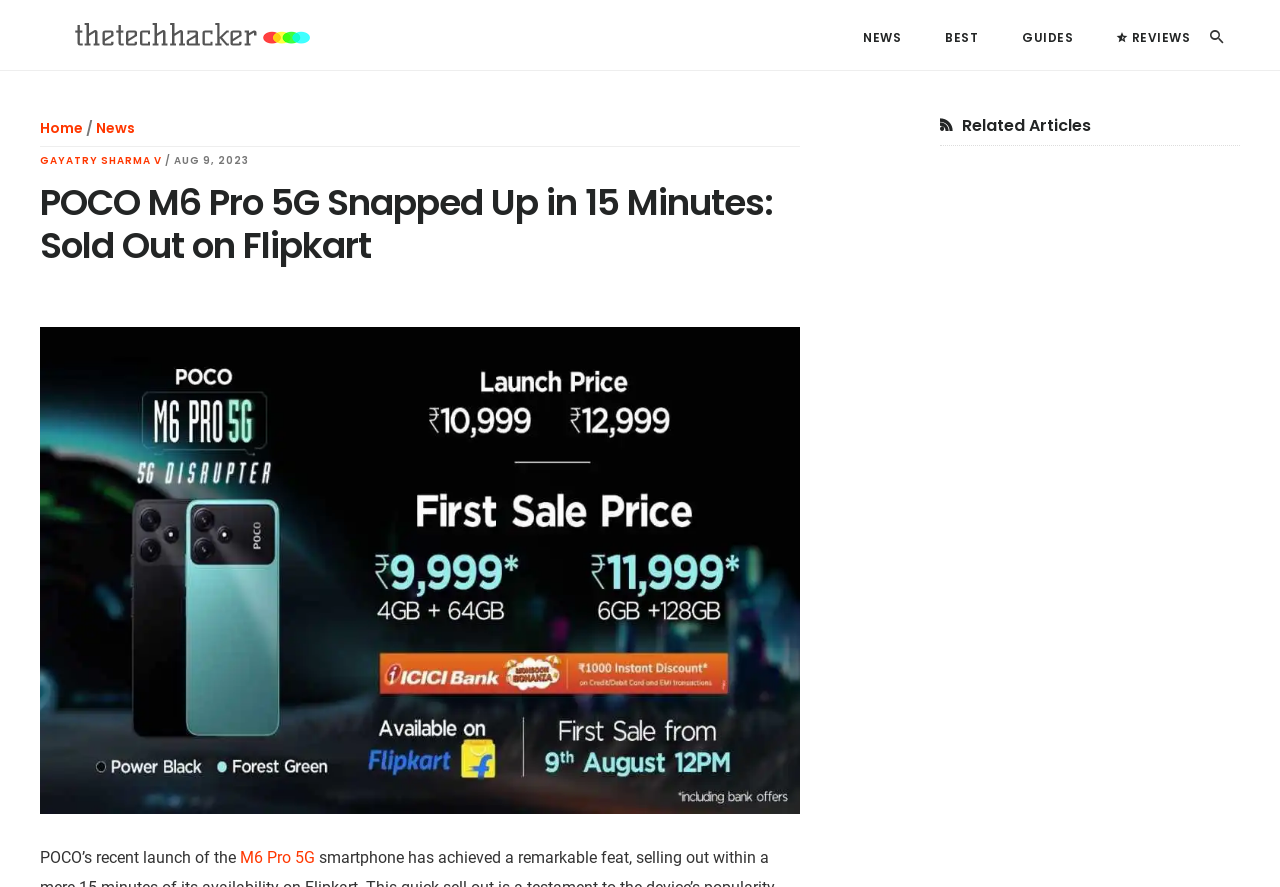Generate the text of the webpage's primary heading.

POCO M6 Pro 5G Snapped Up in 15 Minutes: Sold Out on Flipkart